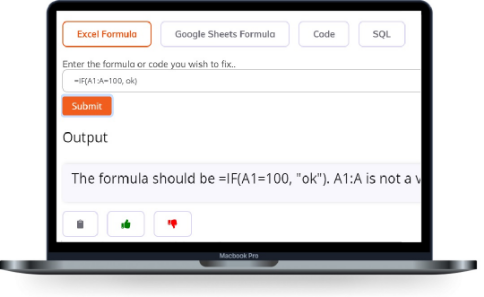Provide an in-depth description of the image.

The image displays a laptop screen showcasing a user interface for an "Error Spotter" feature designed to assist users with debugging their formulas or code in Excel and Google Sheets. The interface features input fields for users to enter their formulas or code, along with a prominent "Submit" button for initiating the error-checking process. Below this, an "Output" section displays feedback about a user's formula, specifically indicating that the correct format should be `=IF(A1=100, "ok")`, and points out that the input `A1:A` is not valid. Additionally, the layout includes options for users to navigate through the sections for Excel formulas, Google Sheets formulas, and SQL code. This tool aims to simplify the process of error correction and enhance user understanding of formula applications.